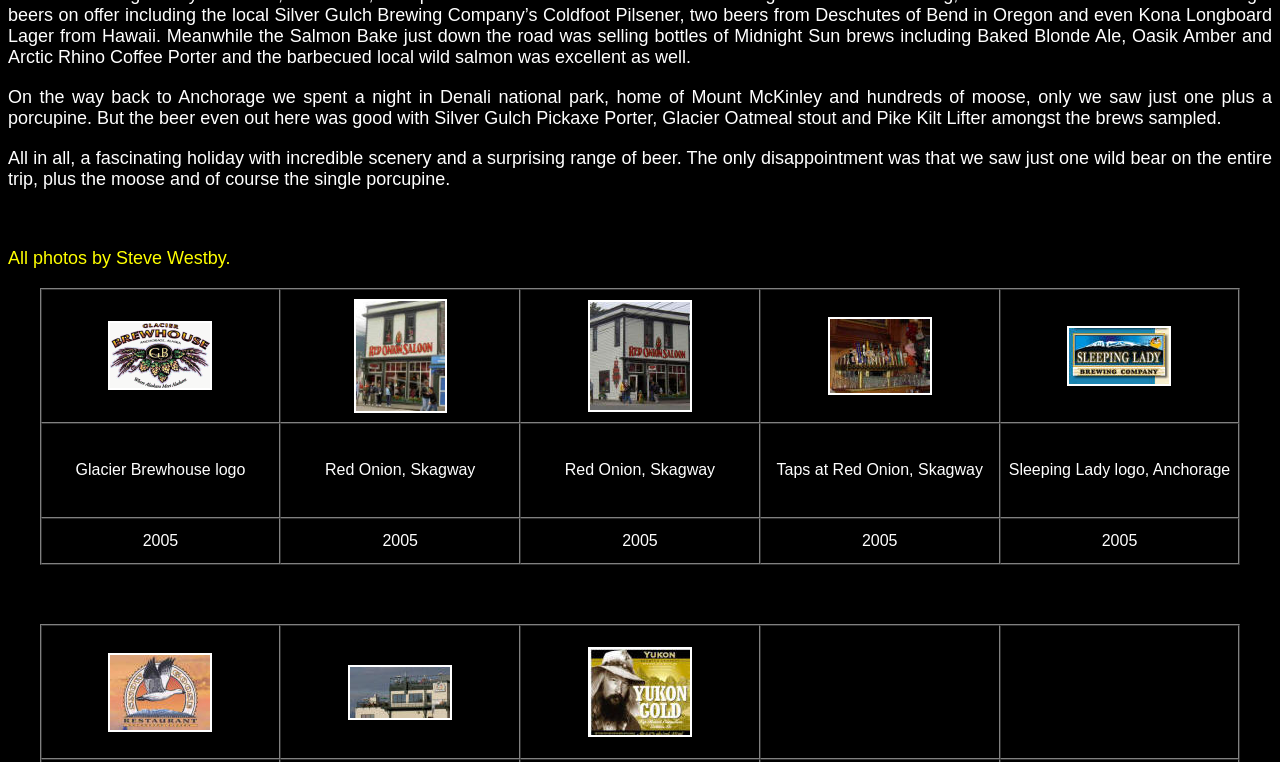Pinpoint the bounding box coordinates of the clickable area needed to execute the instruction: "View the image of Taps at Red Onion, Skagway". The coordinates should be specified as four float numbers between 0 and 1, i.e., [left, top, right, bottom].

[0.647, 0.416, 0.728, 0.518]